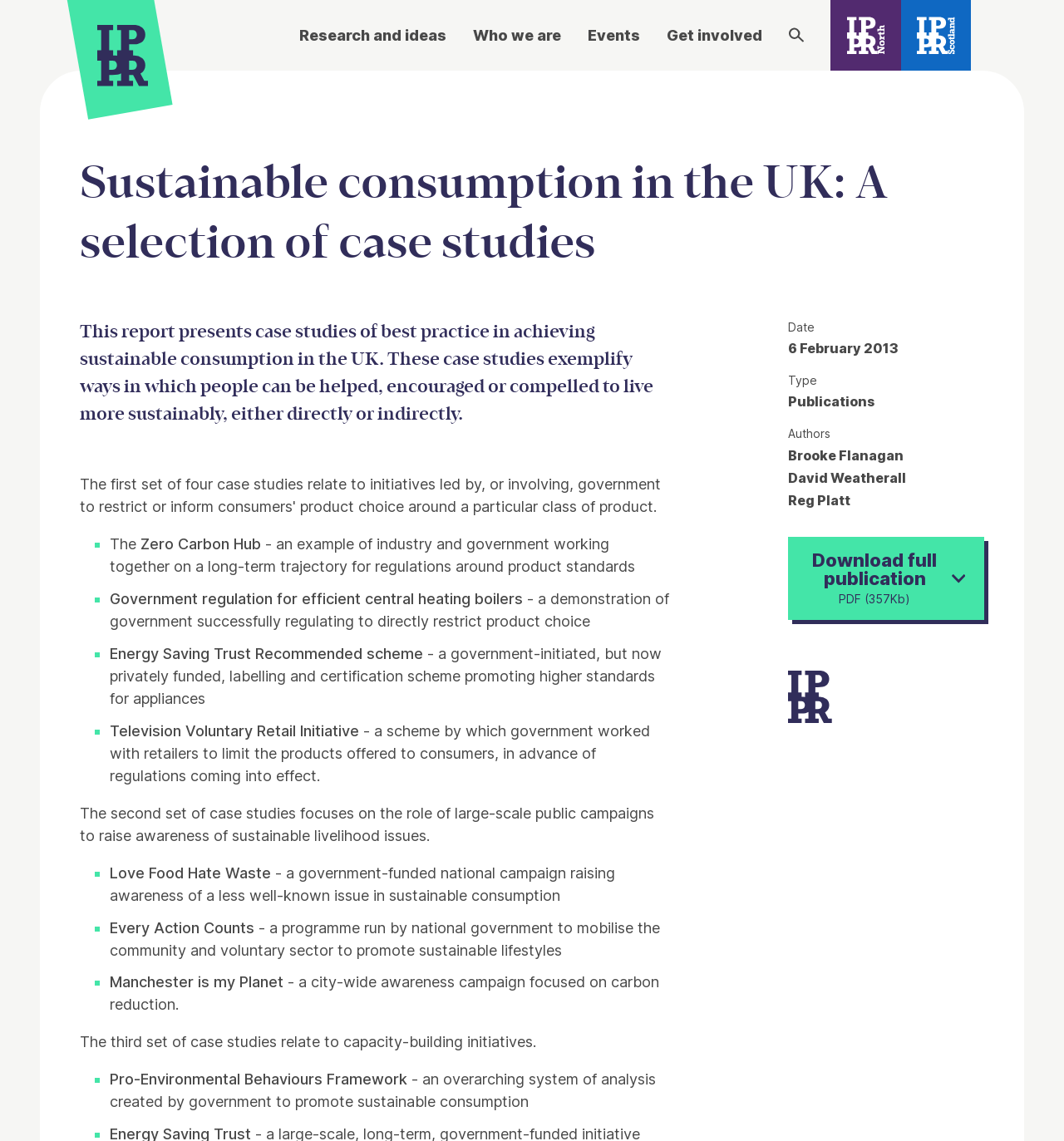Please give a one-word or short phrase response to the following question: 
What is the file type of the downloadable publication?

PDF